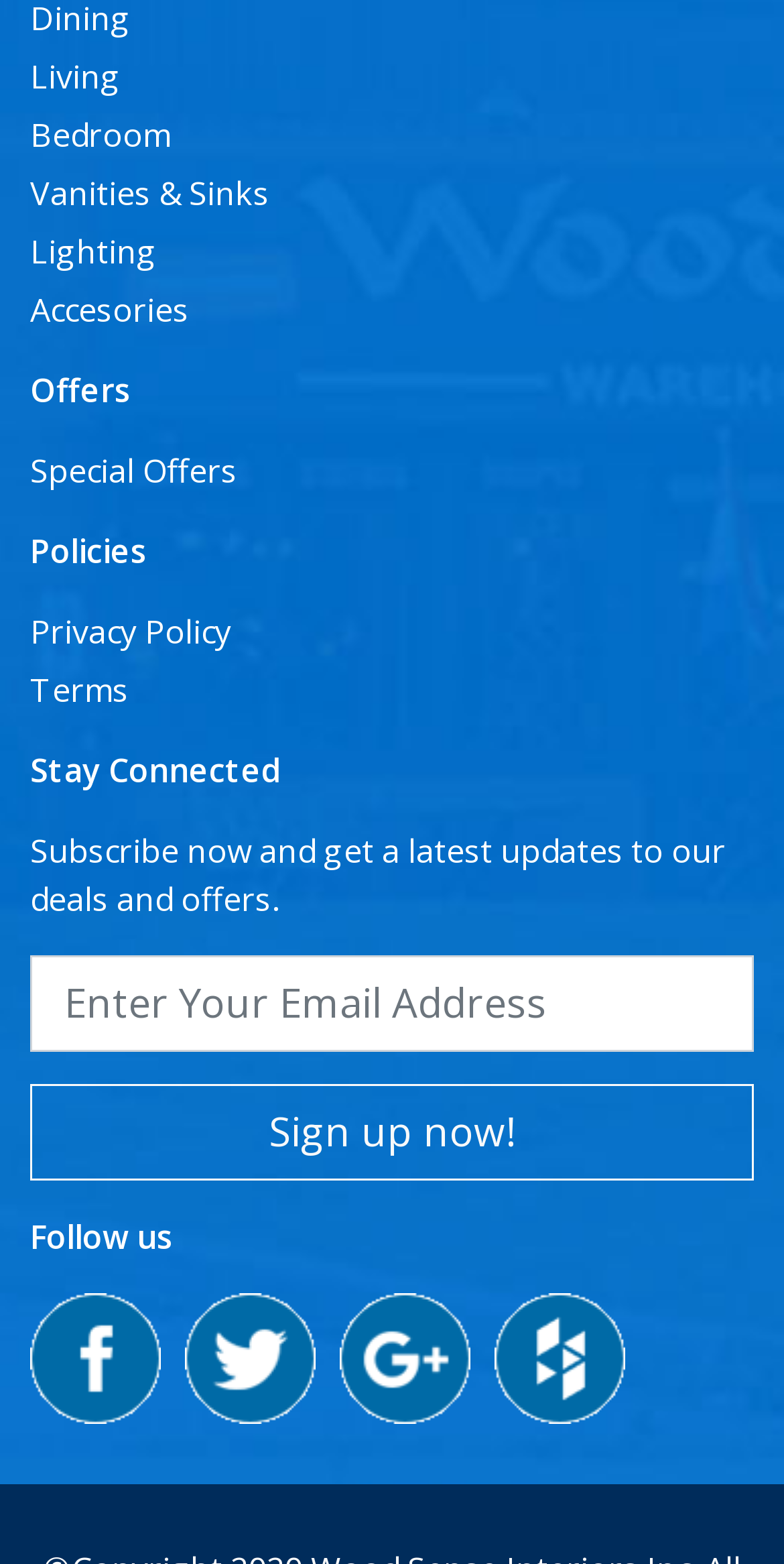Select the bounding box coordinates of the element I need to click to carry out the following instruction: "Enter email address".

[0.038, 0.611, 0.962, 0.673]